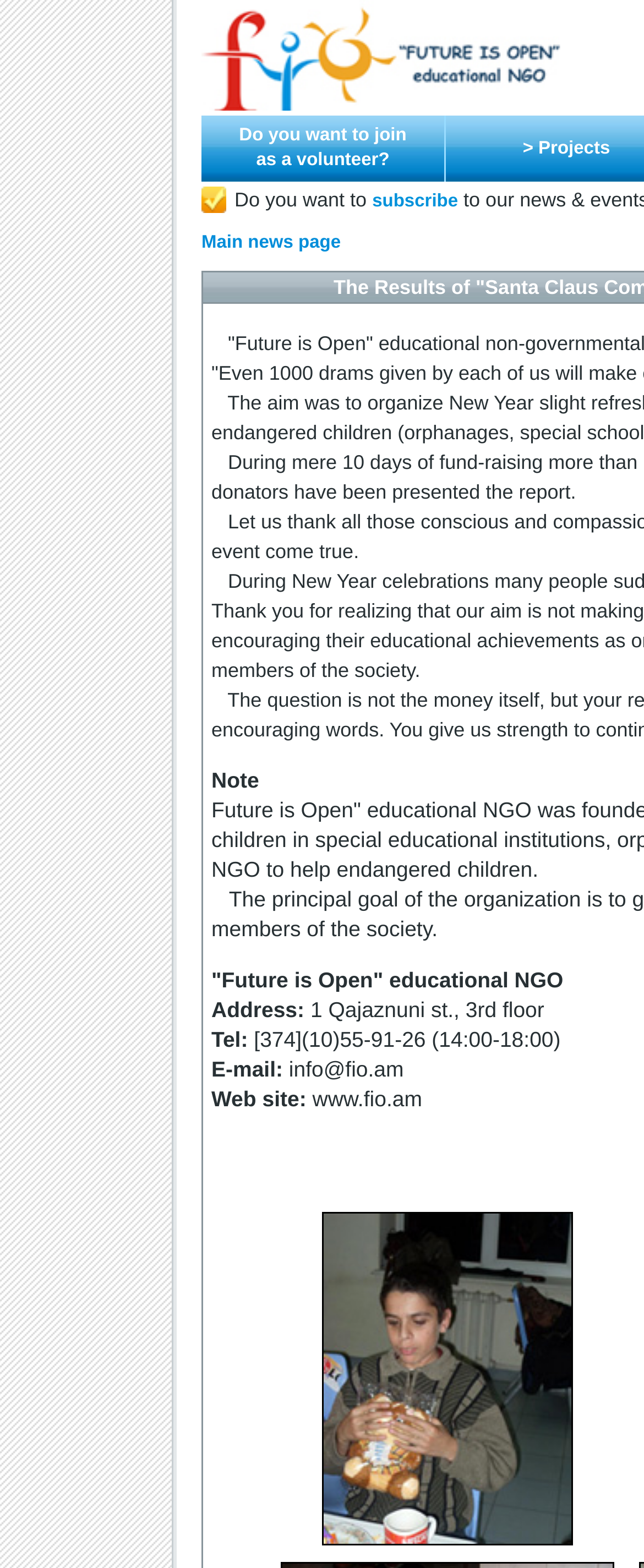Please reply with a single word or brief phrase to the question: 
What is the address of the NGO?

1 Qajaznuni st., 3rd floor